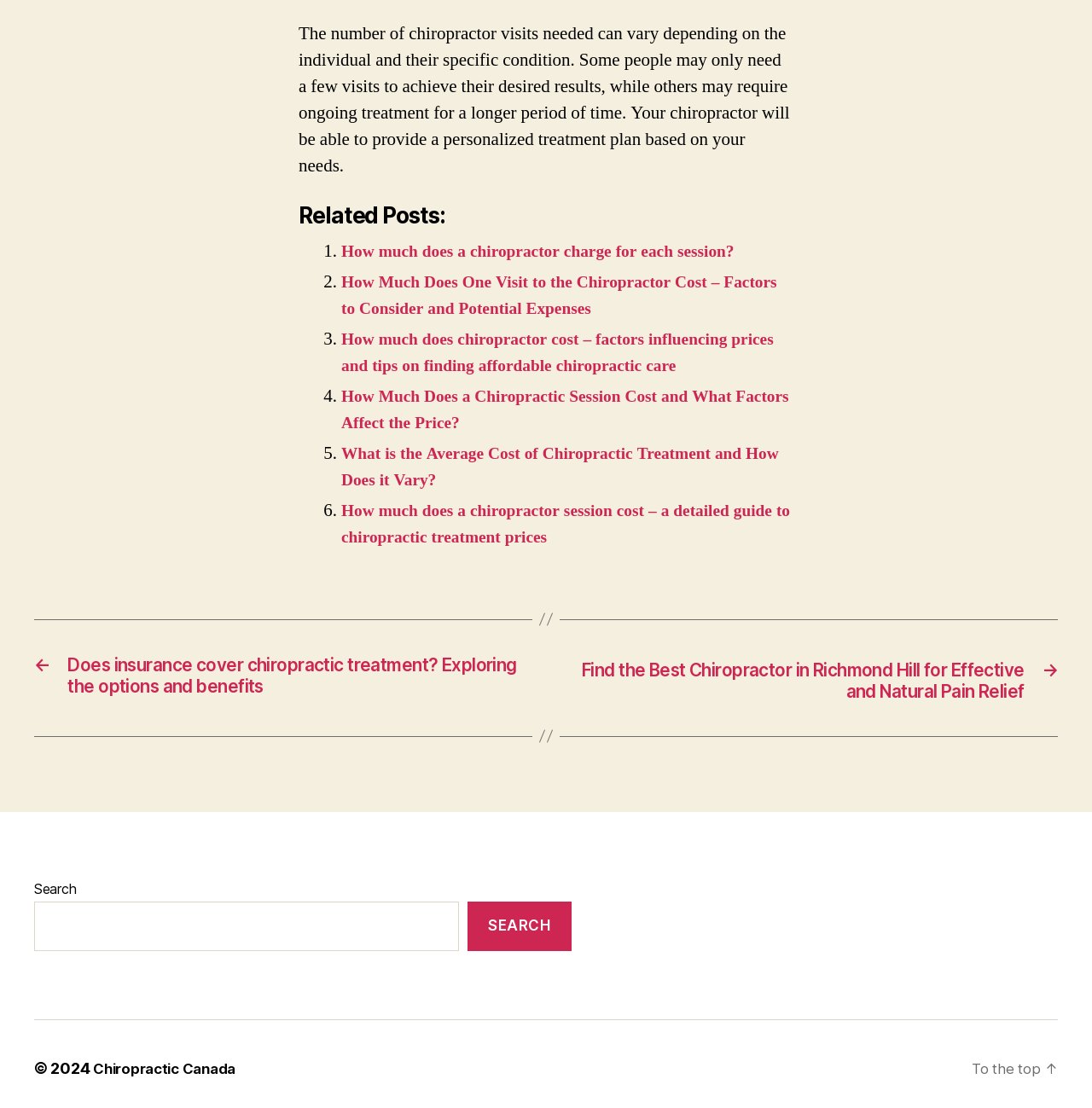What determines the number of chiropractor visits needed?
By examining the image, provide a one-word or phrase answer.

Individual and condition